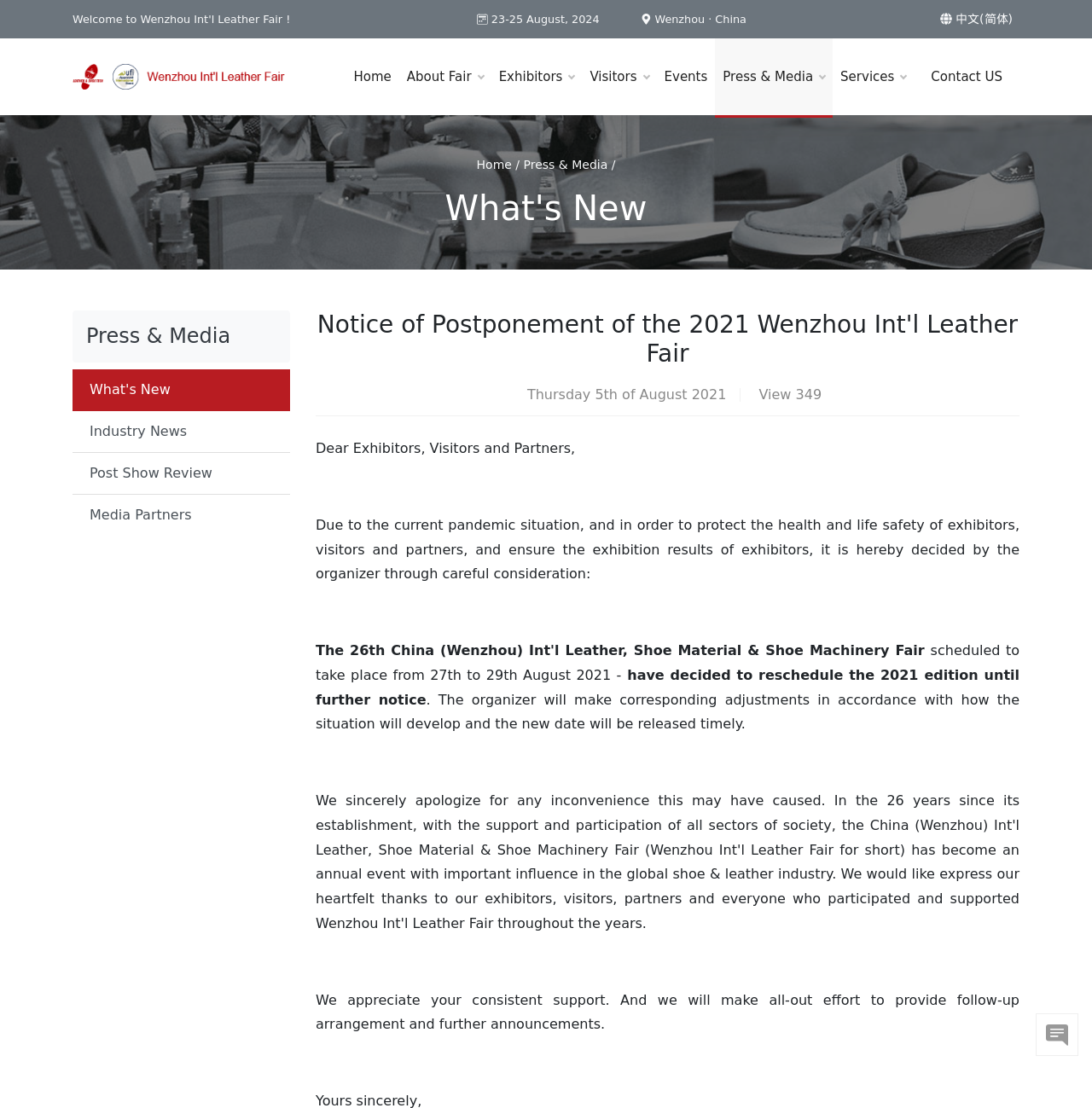Provide a one-word or brief phrase answer to the question:
What is the current status of the 2021 leather fair?

Postponed